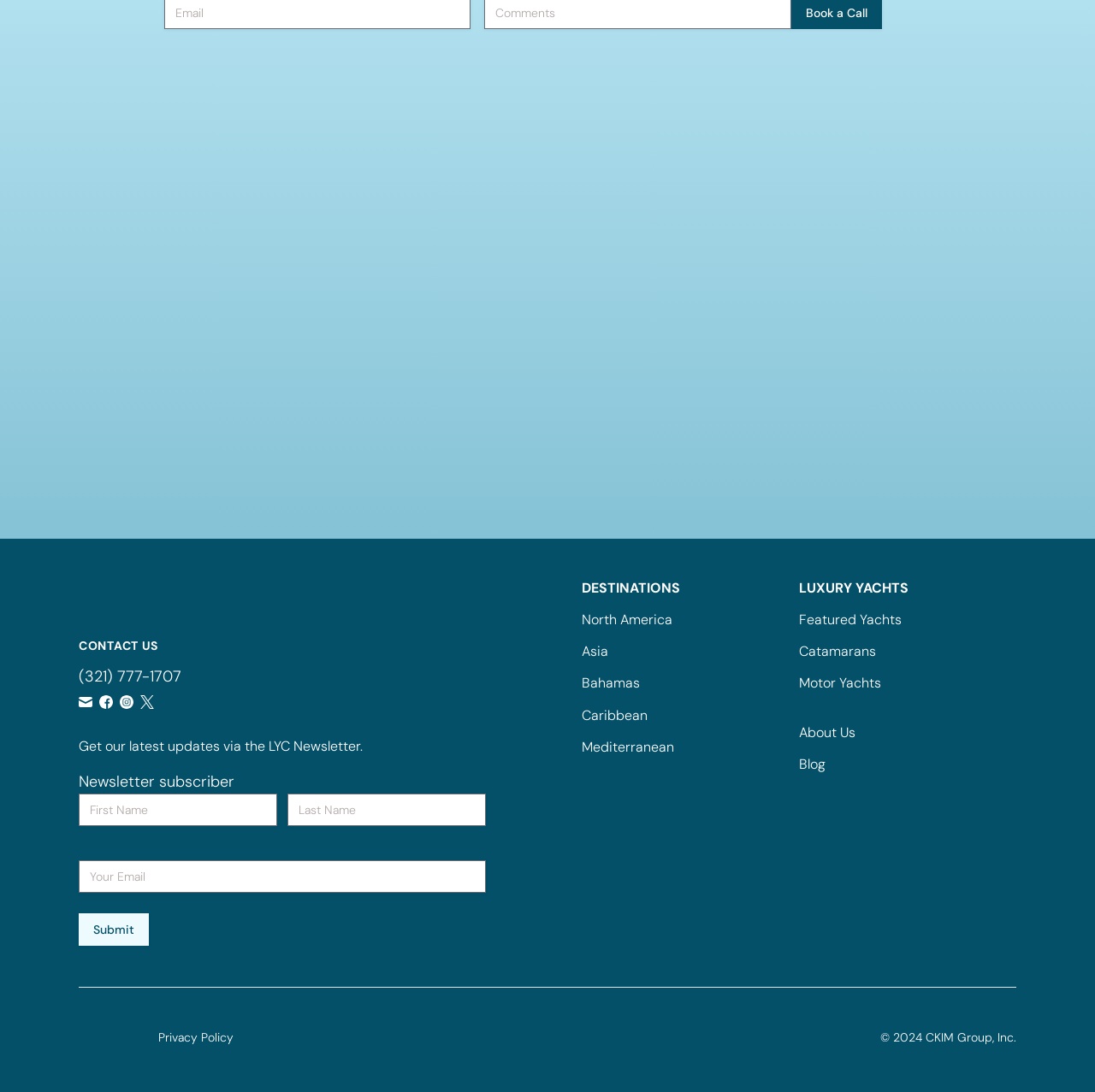Based on the element description "Catamarans", predict the bounding box coordinates of the UI element.

[0.73, 0.588, 0.8, 0.605]